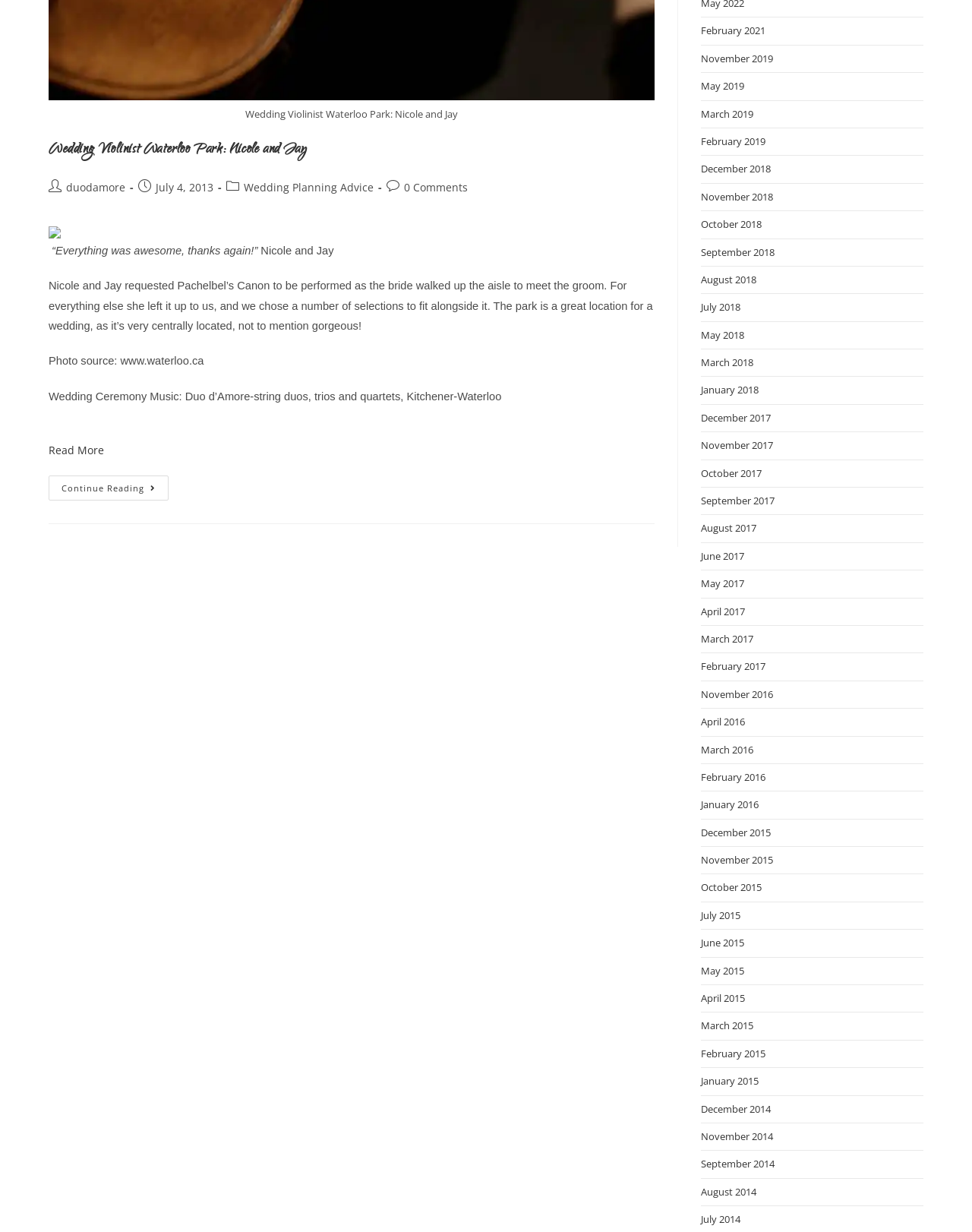Please determine the bounding box coordinates for the UI element described as: "February 2016".

[0.721, 0.625, 0.788, 0.636]